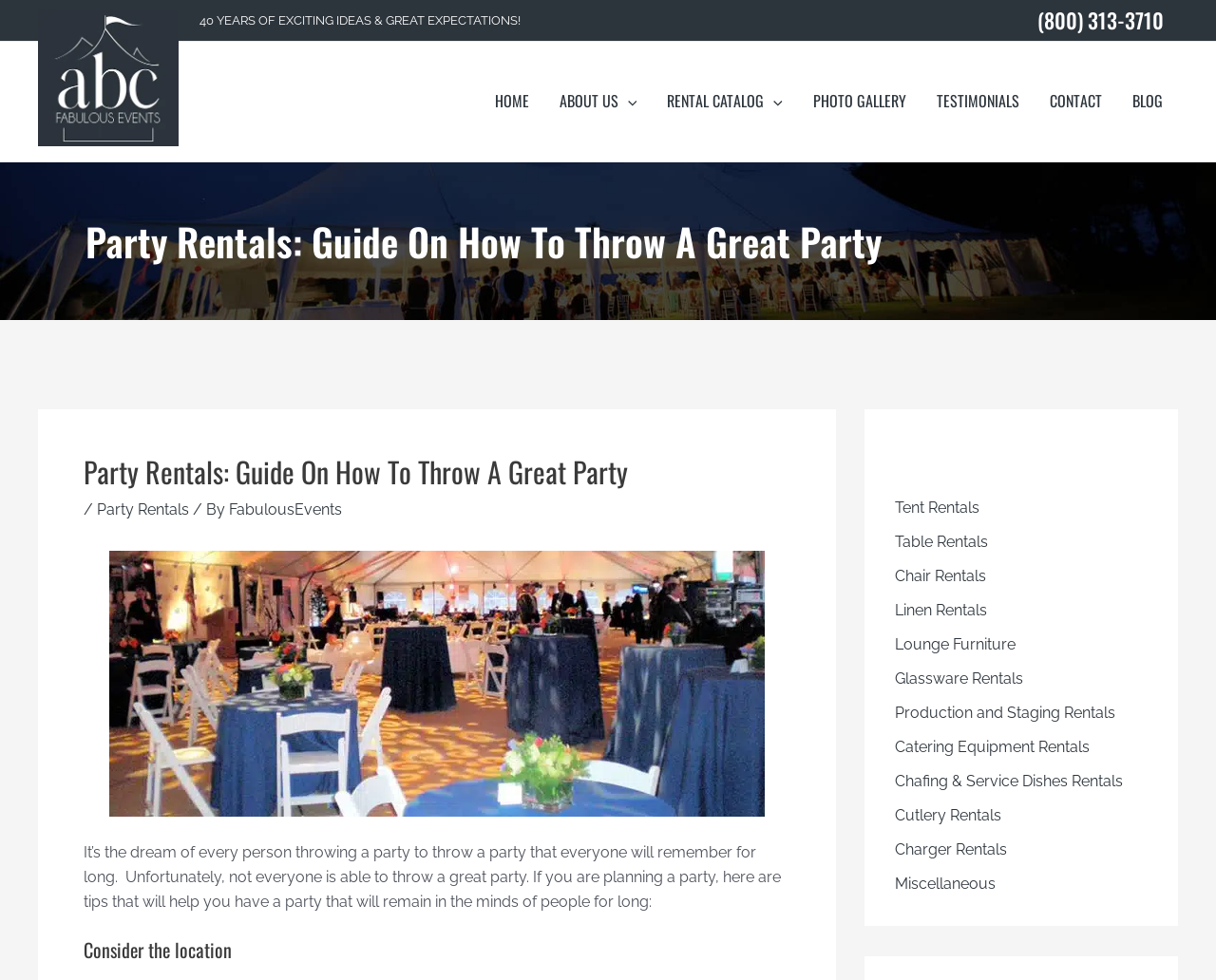How many types of rental items are listed in the Rental Catalog section?
Analyze the screenshot and provide a detailed answer to the question.

I counted the number of links in the Rental Catalog section of the webpage. There are 12 types of rental items listed: 'Tent Rentals', 'Table Rentals', 'Chair Rentals', 'Linen Rentals', 'Lounge Furniture', 'Glassware Rentals', 'Production and Staging Rentals', 'Catering Equipment Rentals', 'Chafing & Service Dishes Rentals', 'Cutlery Rentals', 'Charger Rentals', and 'Miscellaneous'.